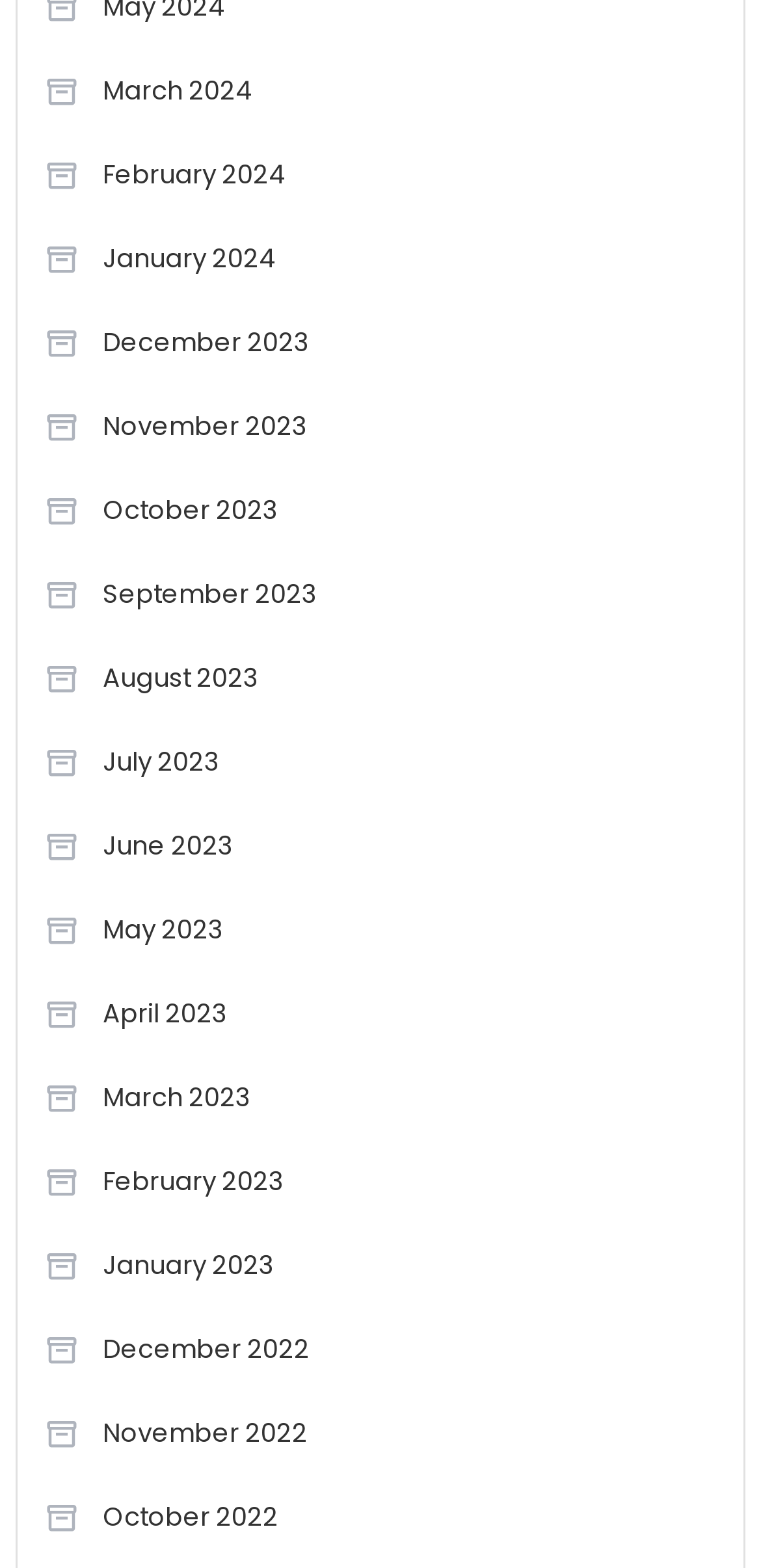Identify the bounding box coordinates of the section to be clicked to complete the task described by the following instruction: "Check December 2022". The coordinates should be four float numbers between 0 and 1, formatted as [left, top, right, bottom].

[0.058, 0.842, 0.407, 0.881]